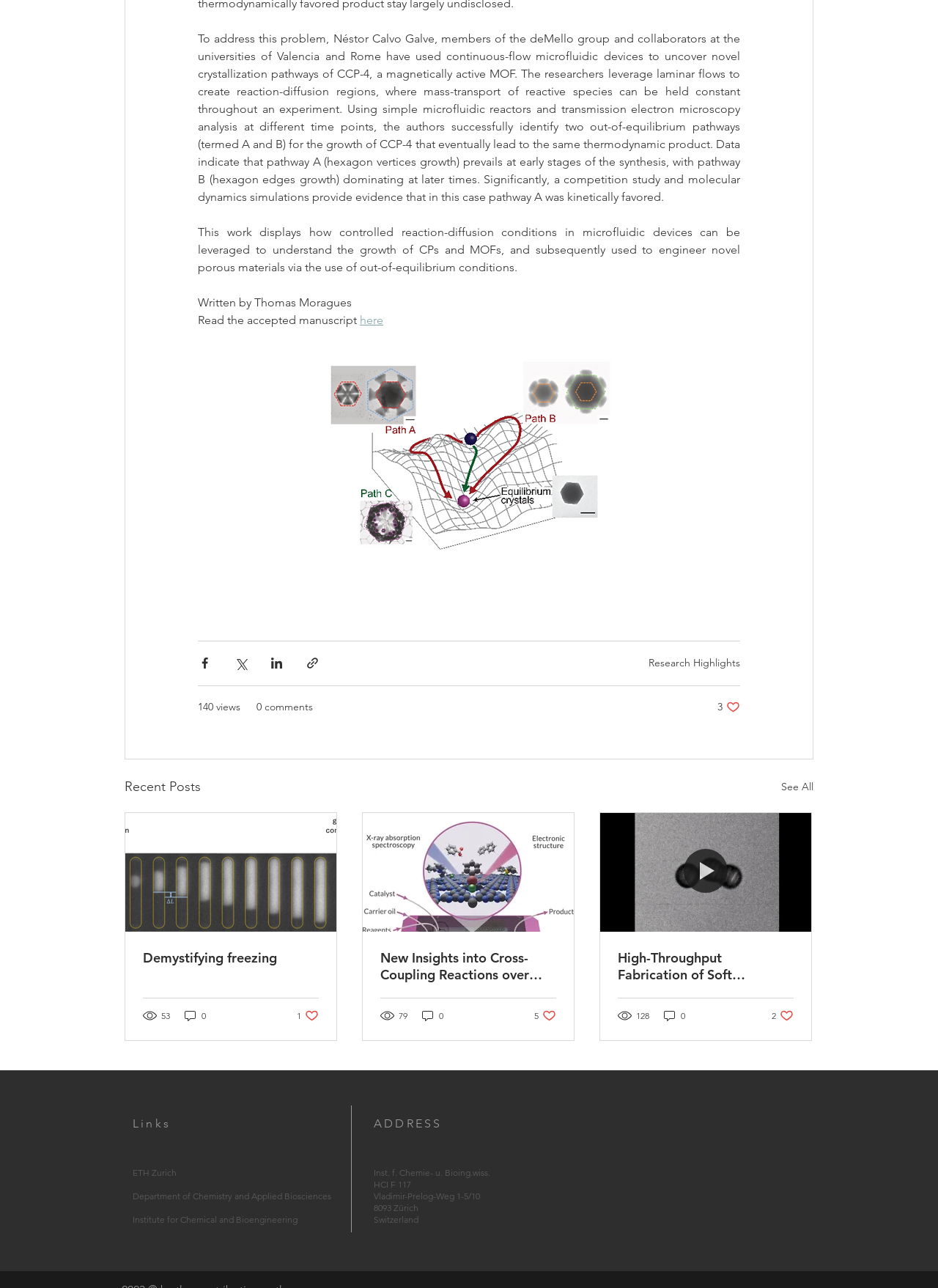Find the bounding box coordinates for the element described here: "Institute for Chemical and Bioengineering".

[0.141, 0.942, 0.317, 0.951]